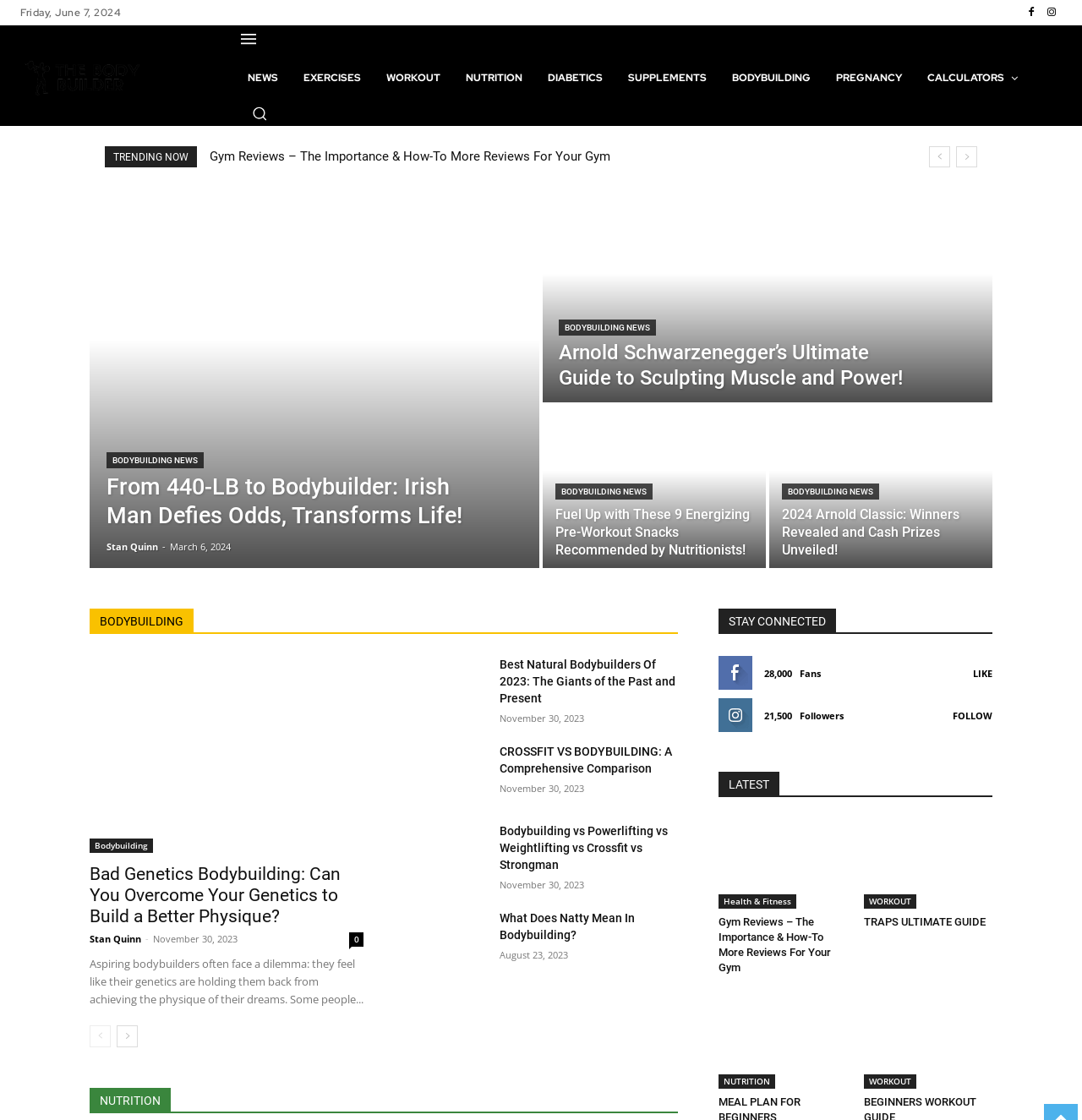What is the title of the first article on the webpage?
Please provide a single word or phrase as your answer based on the image.

Gym Reviews – The Importance & How-To More Reviews For Your Gym